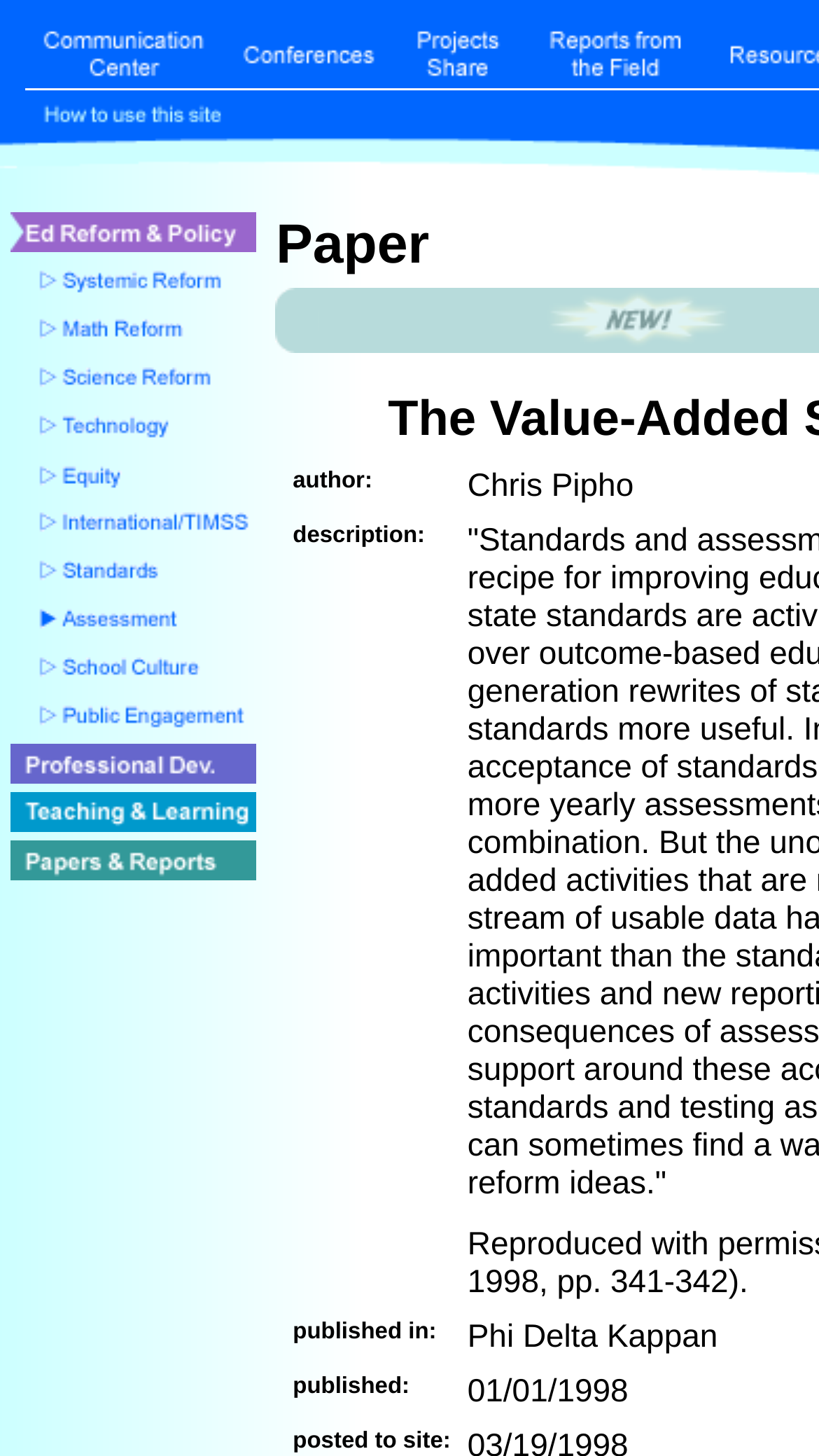Bounding box coordinates are specified in the format (top-left x, top-left y, bottom-right x, bottom-right y). All values are floating point numbers bounded between 0 and 1. Please provide the bounding box coordinate of the region this sentence describes: alt="Teaching and Learning"

[0.013, 0.553, 0.313, 0.577]